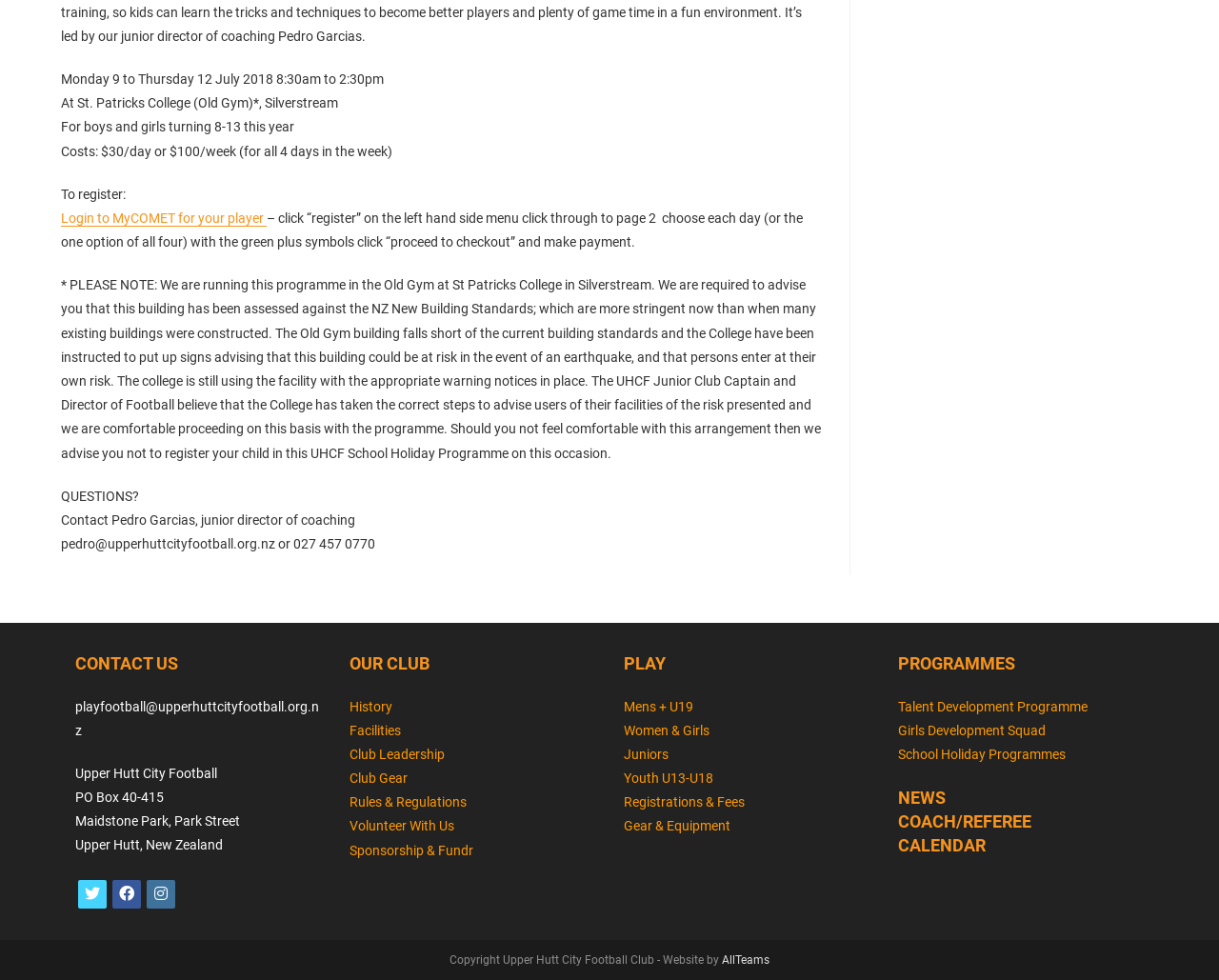From the element description Club Gear, predict the bounding box coordinates of the UI element. The coordinates must be specified in the format (top-left x, top-left y, bottom-right x, bottom-right y) and should be within the 0 to 1 range.

[0.287, 0.786, 0.334, 0.802]